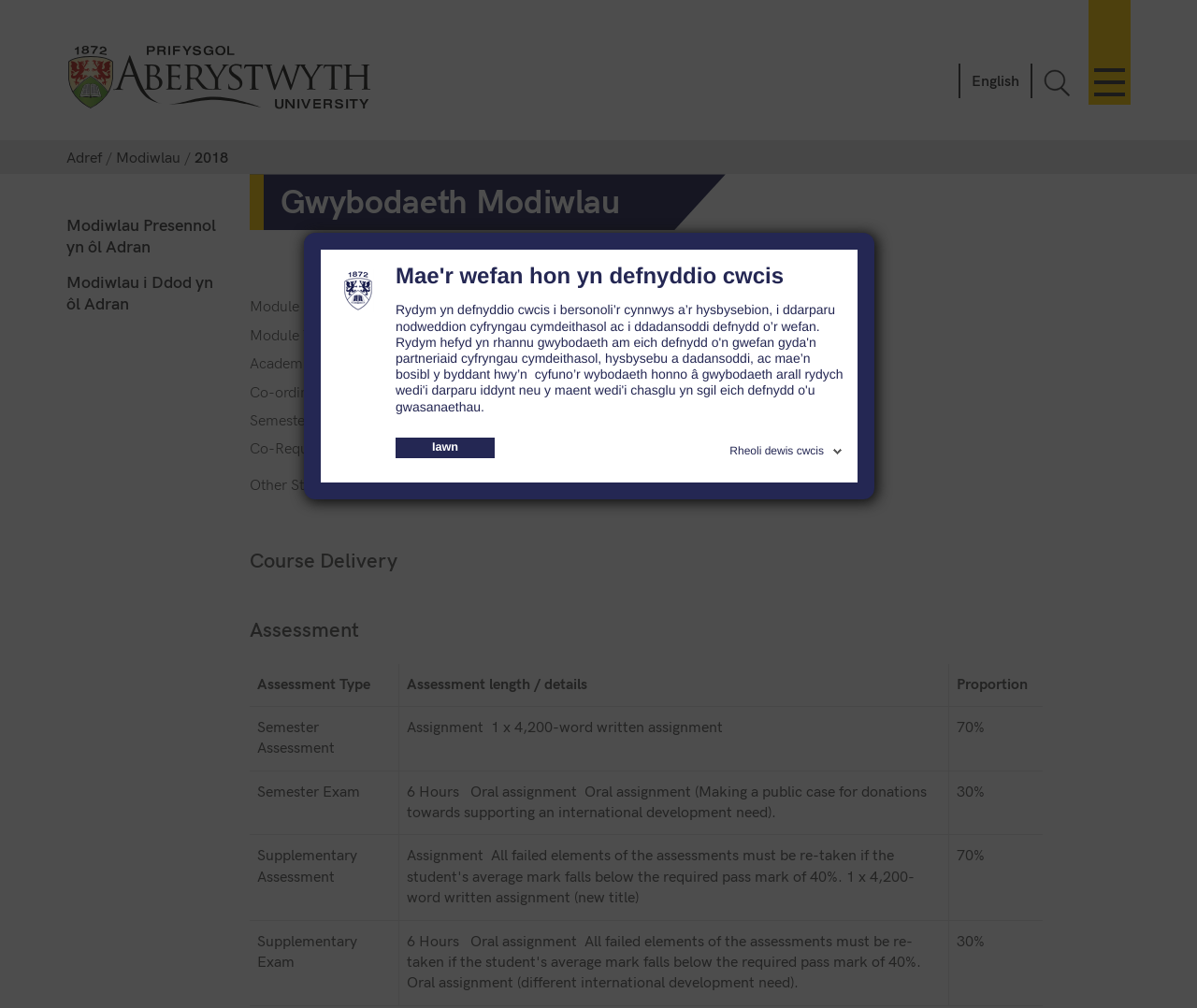Using the provided element description "Adref", determine the bounding box coordinates of the UI element.

[0.056, 0.147, 0.085, 0.165]